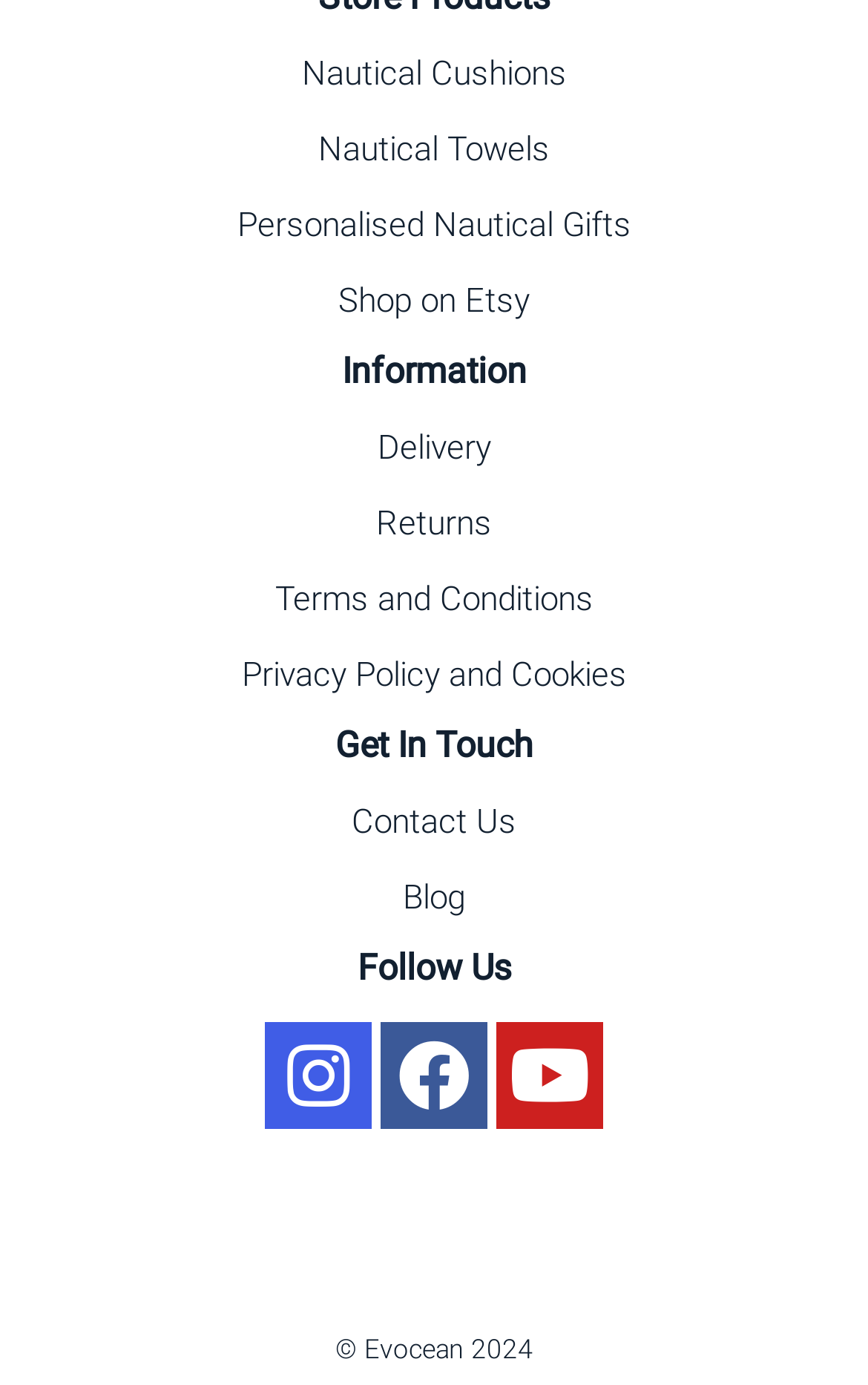Locate the bounding box coordinates of the item that should be clicked to fulfill the instruction: "Contact Us".

[0.405, 0.579, 0.595, 0.607]